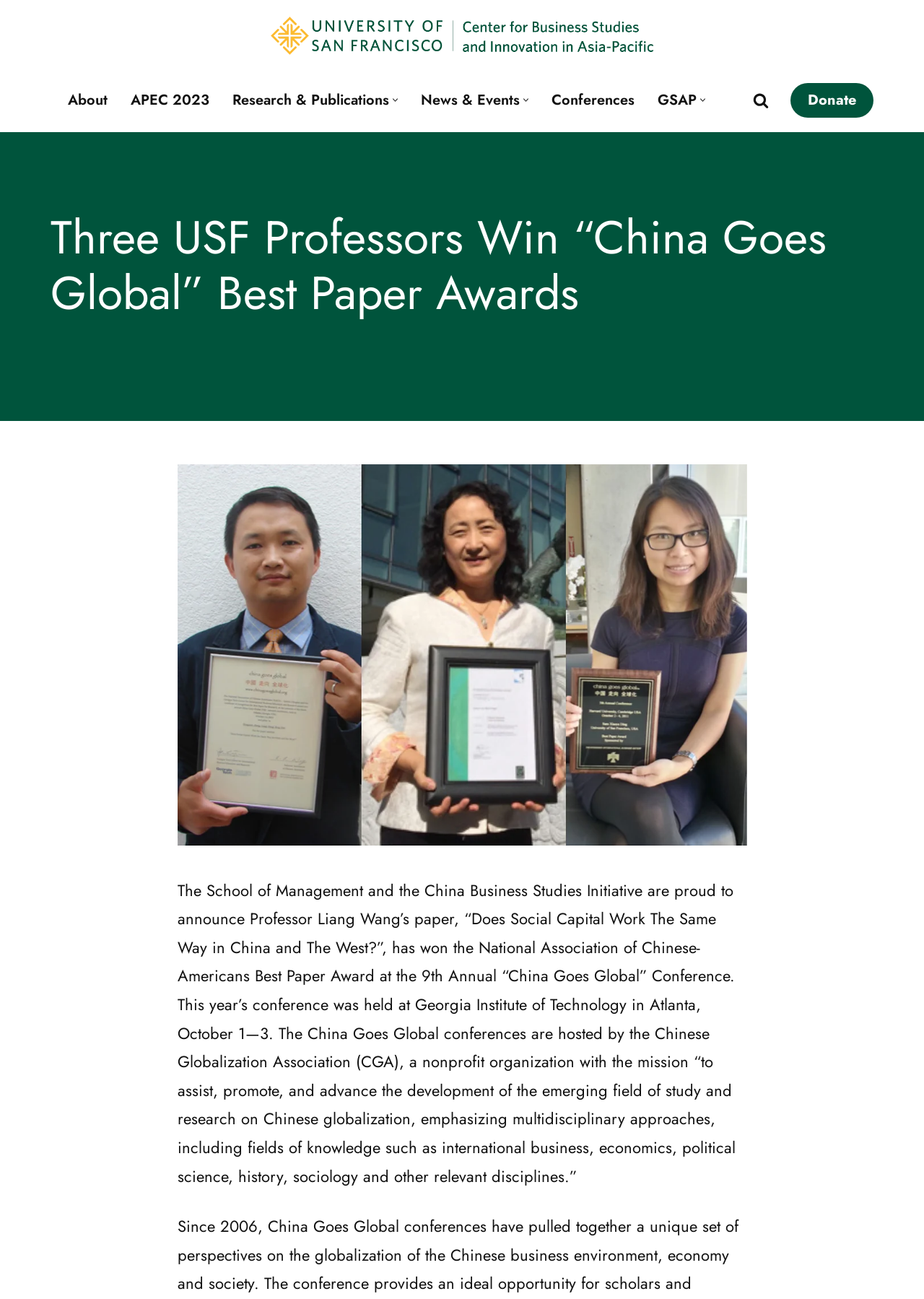What is the name of the initiative that is proud to announce Professor Liang Wang's paper award?
Based on the screenshot, give a detailed explanation to answer the question.

I found the answer by reading the text in the heading element, which mentions that the School of Management and the China Business Studies Initiative are proud to announce Professor Liang Wang's paper award.